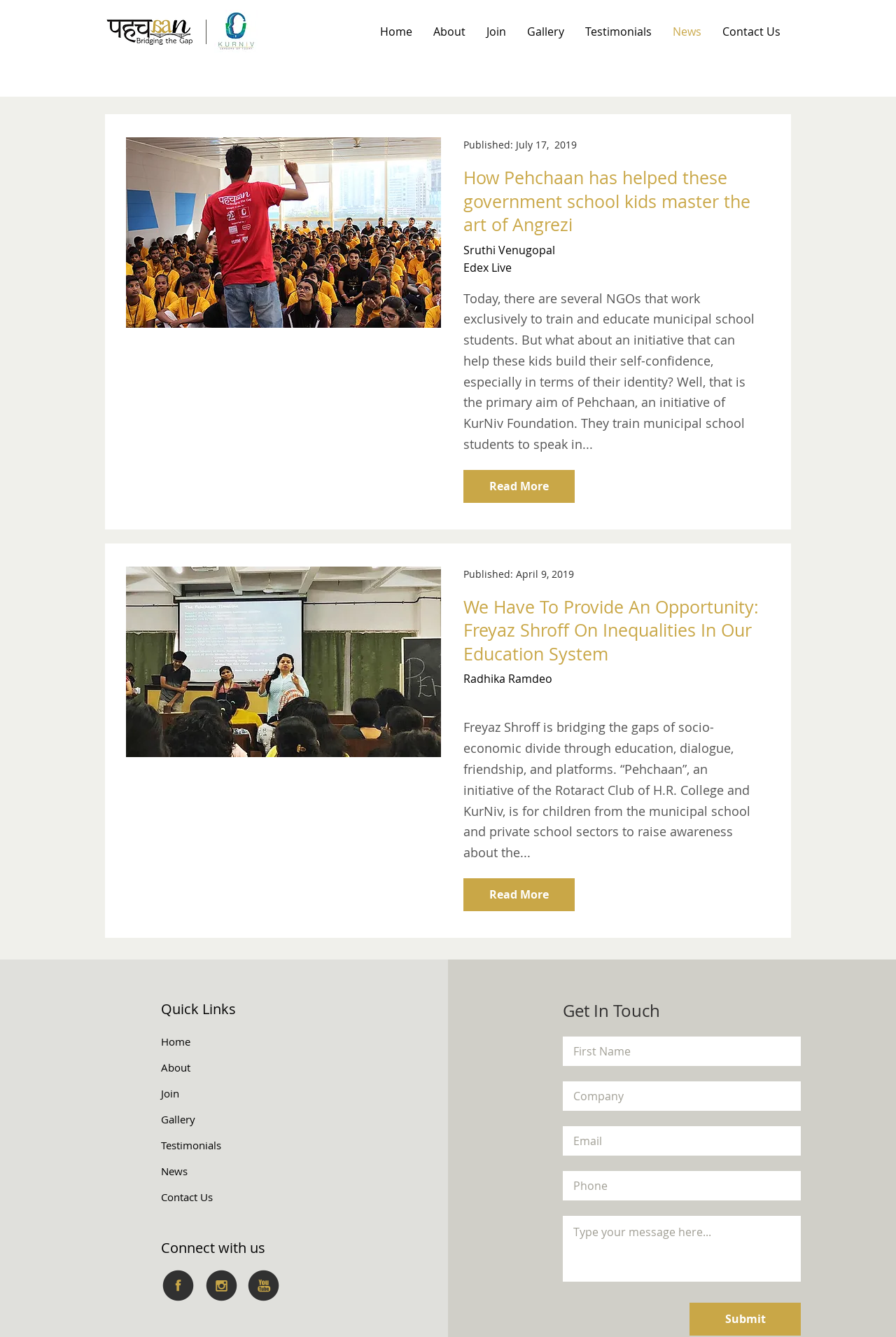Respond to the question with just a single word or phrase: 
What is the purpose of the 'Get In Touch' section?

To contact the organization